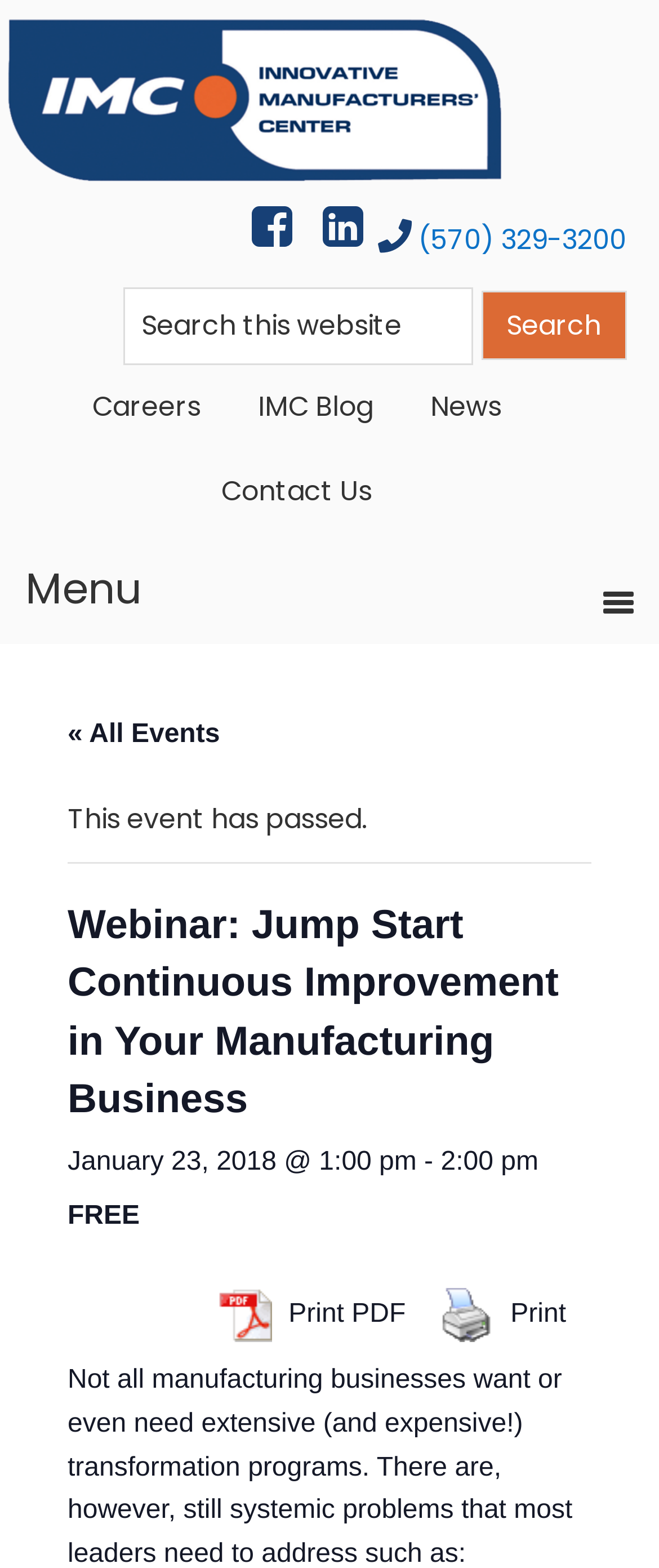Please answer the following question using a single word or phrase: 
What are the available options to save the webinar details?

Print PDF, Print